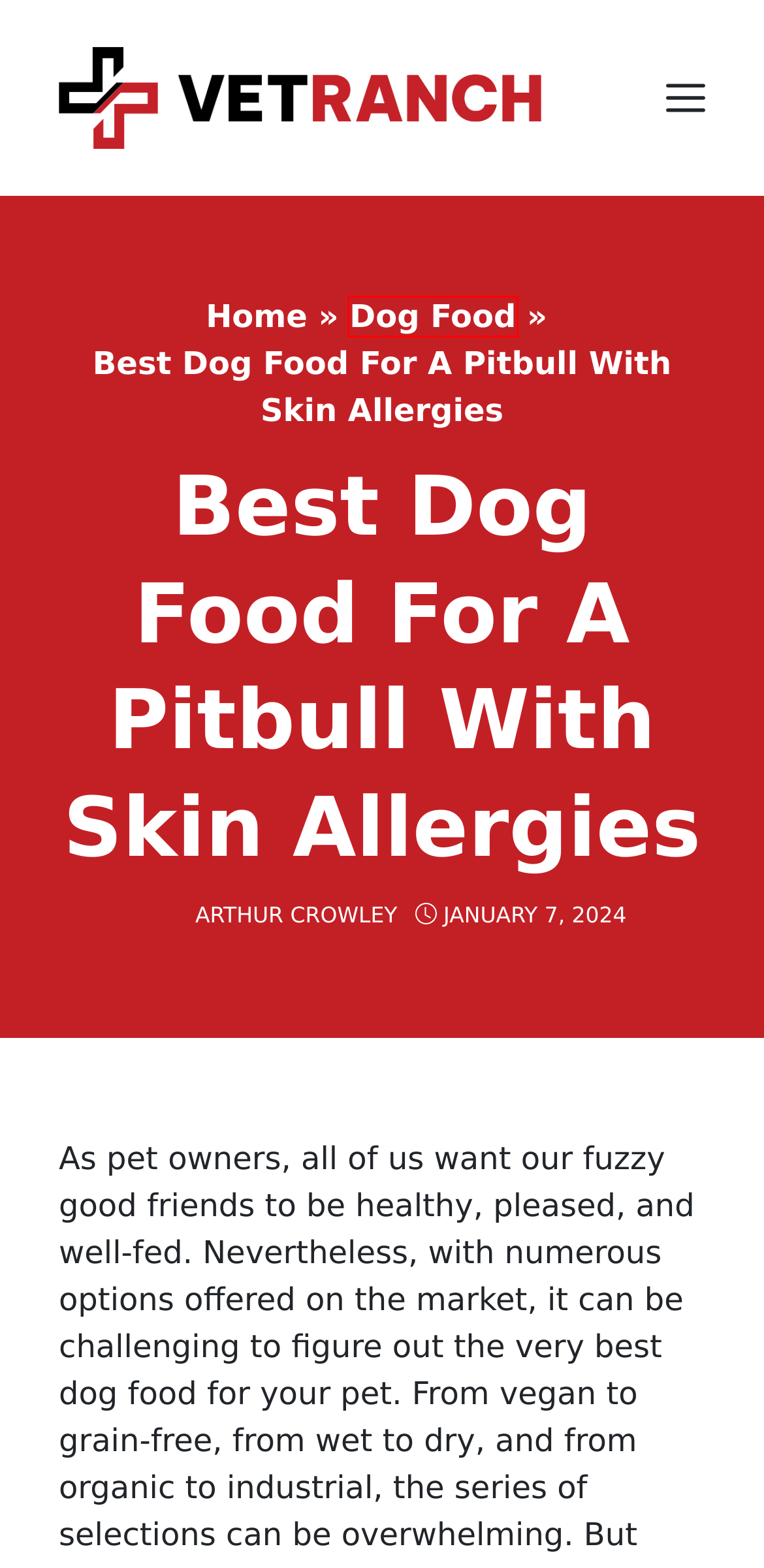Given a screenshot of a webpage with a red rectangle bounding box around a UI element, select the best matching webpage description for the new webpage that appears after clicking the highlighted element. The candidate descriptions are:
A. Best Dog Food For Active Hunting Dogs 2024 - Vet Ranch - We Love Pets
B. Best Dog Food For Chocolate Lab Puppies 2024 - Vet Ranch - We Love Pets
C. Dog Food - Vet Ranch
D. Contact Us - Vet Ranch
E. Privacy Policy - Vet Ranch
F. Arthur Crowley - Vet Ranch
G. Best Dog Food For Active Puppies 2024 - Vet Ranch - We Love Pets
H. Homepage - Vet Ranch

C